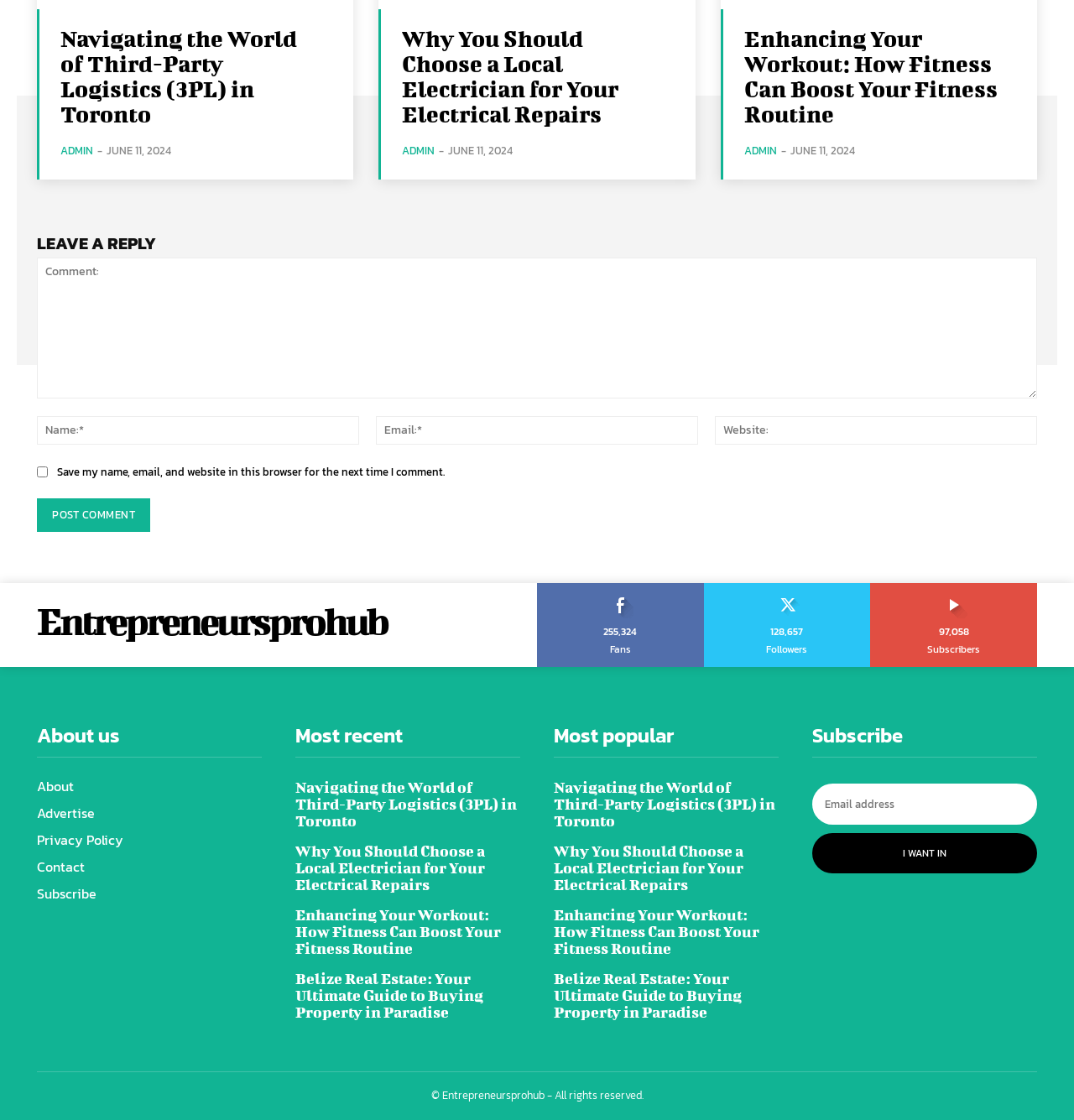Specify the bounding box coordinates of the element's region that should be clicked to achieve the following instruction: "Click on the 'Post Comment' button". The bounding box coordinates consist of four float numbers between 0 and 1, in the format [left, top, right, bottom].

[0.034, 0.445, 0.14, 0.475]